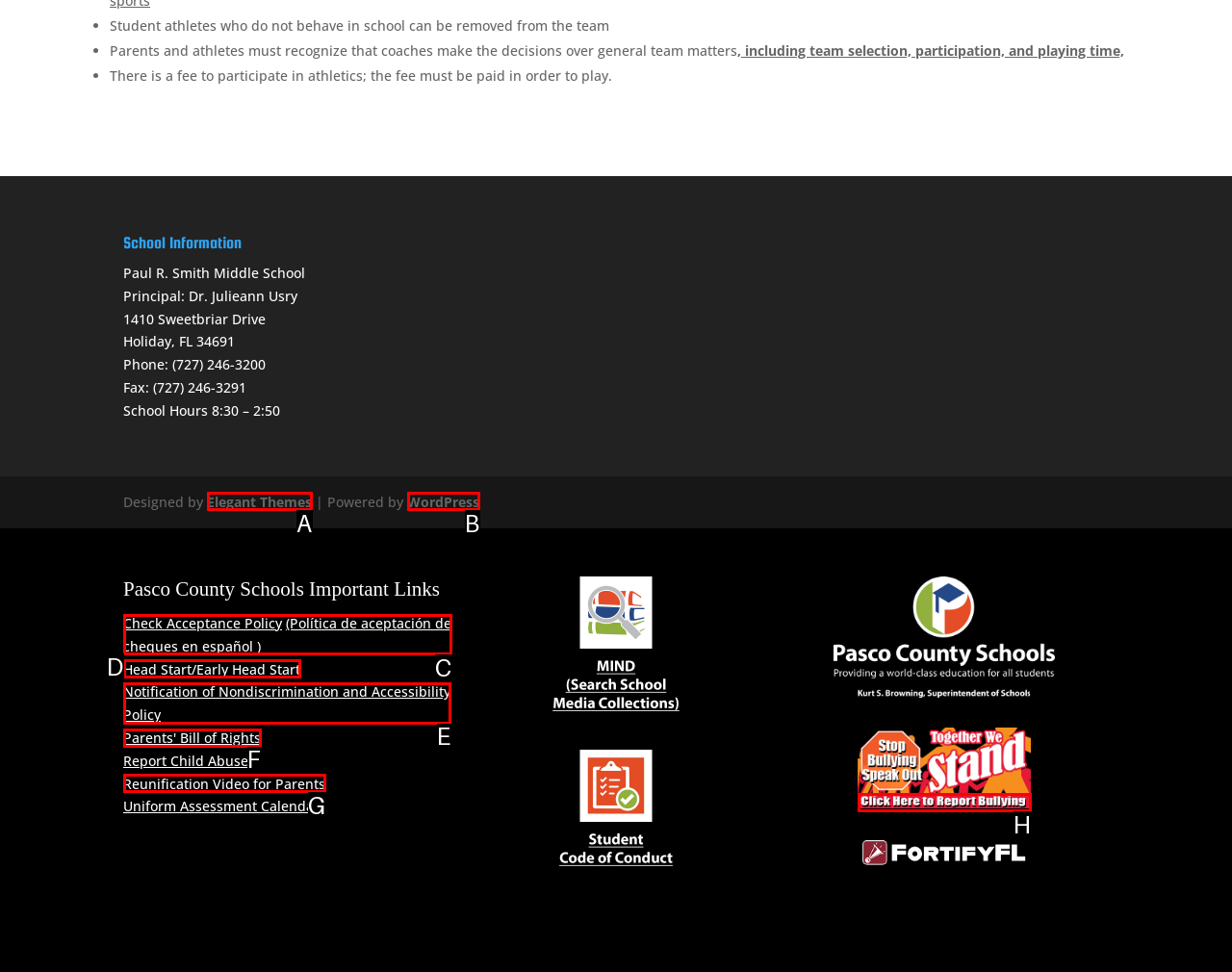From the description: Elegant Themes, select the HTML element that fits best. Reply with the letter of the appropriate option.

A